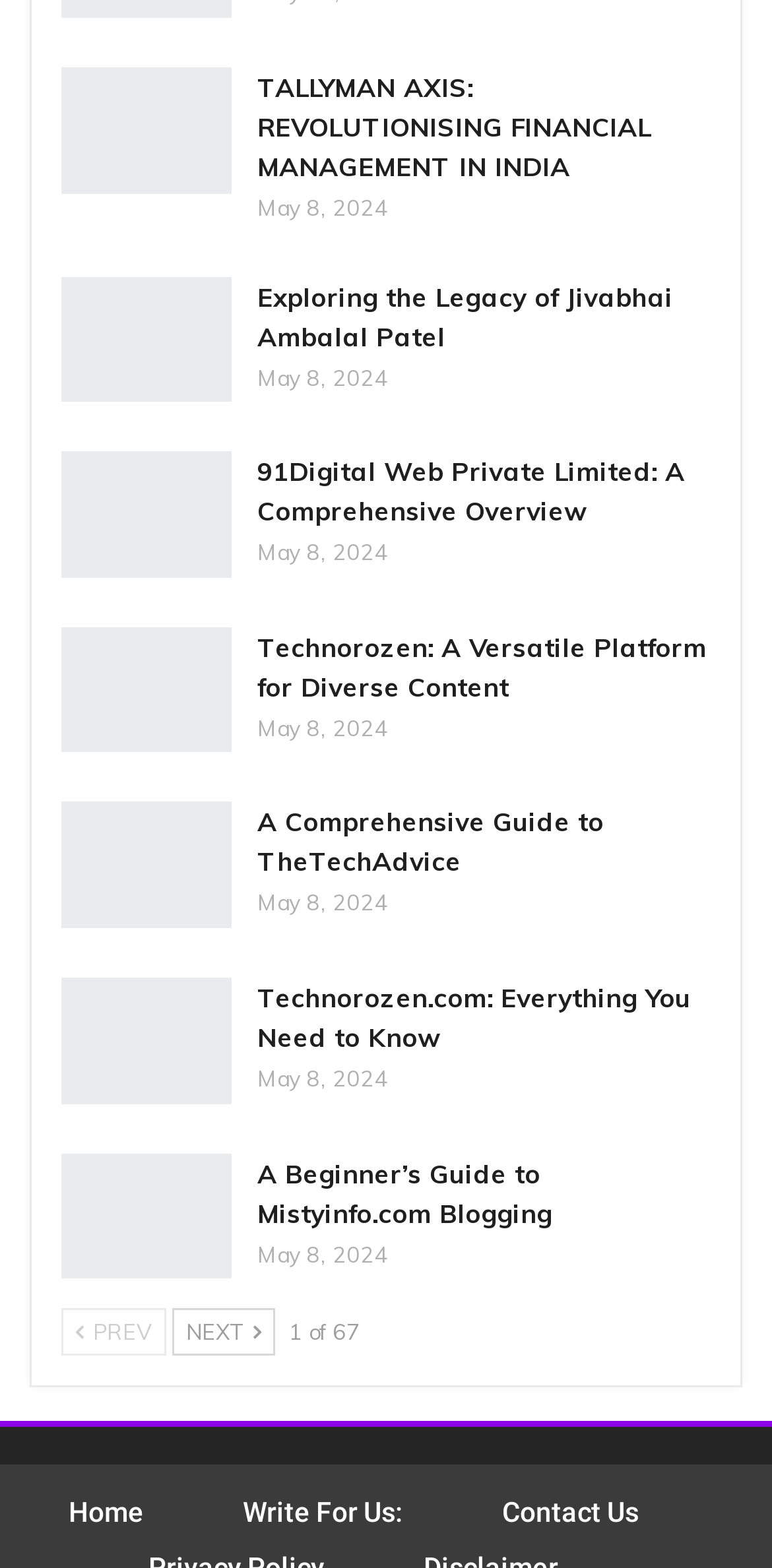Refer to the screenshot and answer the following question in detail:
What is the main topic of the article with the title 'TALLYMAN AXIS: REVOLUTIONISING FINANCIAL MANAGEMENT IN INDIA'?

I inferred the main topic of the article by looking at its title, which suggests that it is related to financial management, specifically in the context of India.